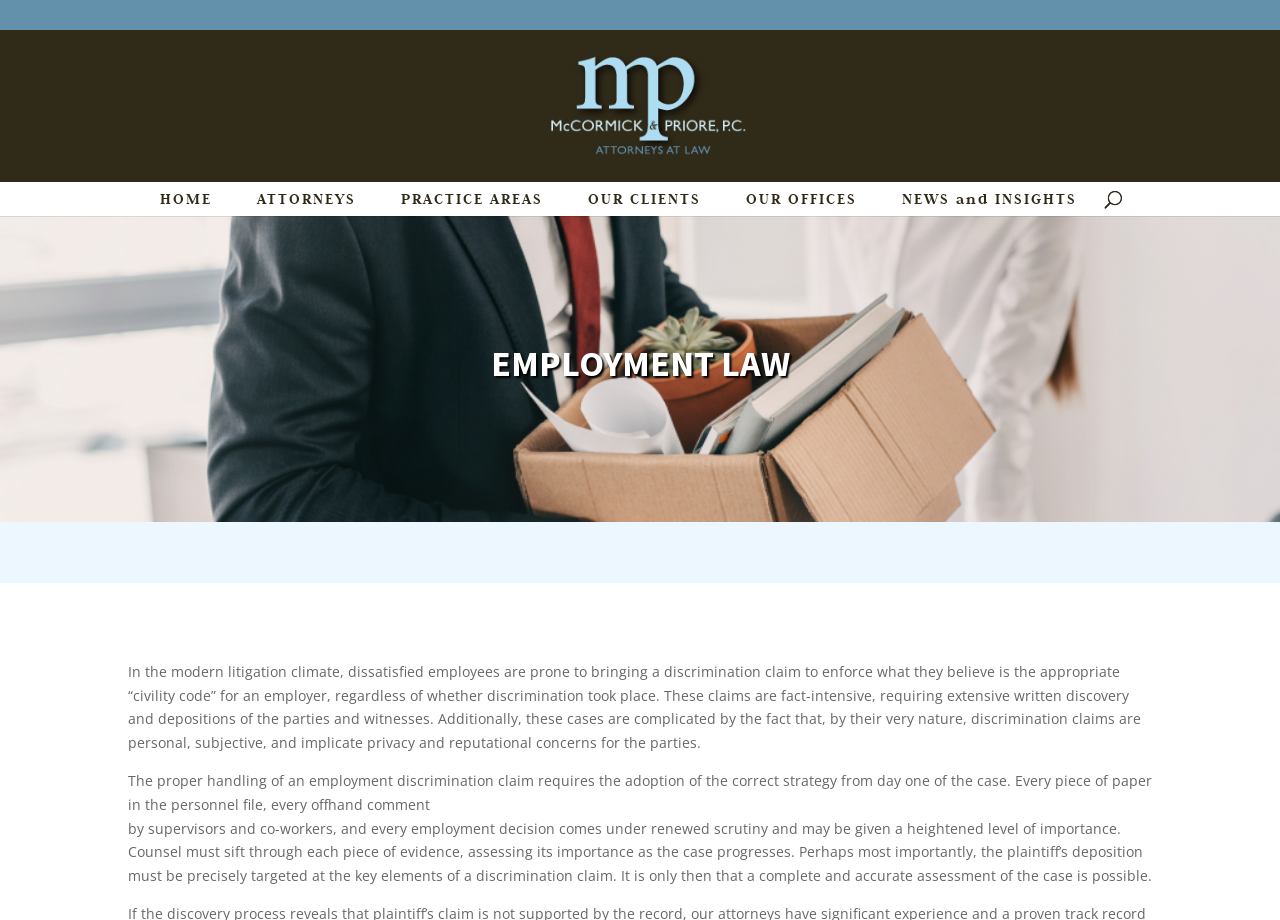Could you indicate the bounding box coordinates of the region to click in order to complete this instruction: "Click the 'HOME' link".

[0.125, 0.198, 0.166, 0.235]